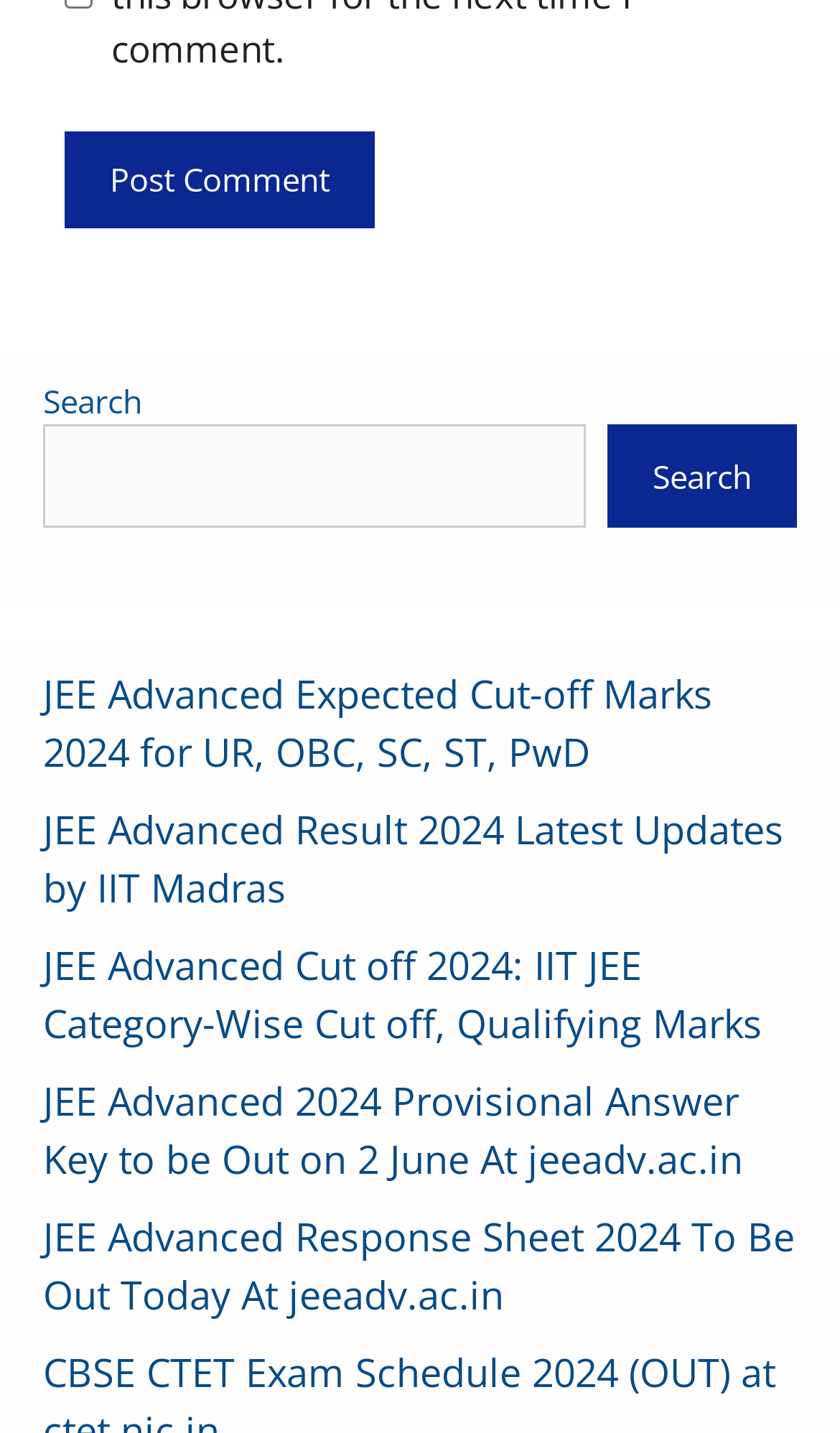Kindly provide the bounding box coordinates of the section you need to click on to fulfill the given instruction: "Click on the 'Post Comment' button".

[0.077, 0.092, 0.446, 0.159]